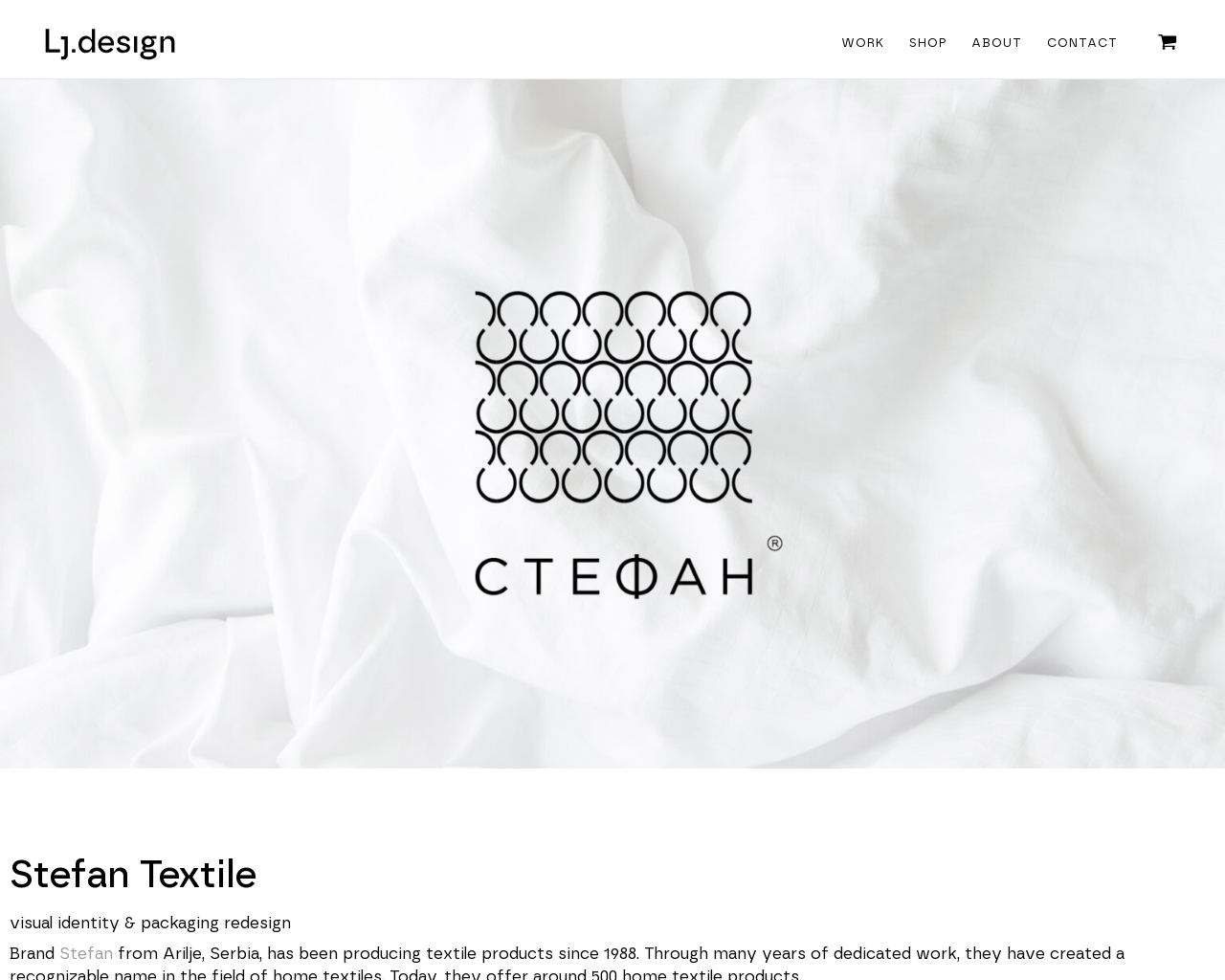What is the company name mentioned on the webpage?
Answer the question in as much detail as possible.

The company name 'Stefan Textile' is mentioned in a heading element at the bottom of the webpage, along with a description of the company's project, which is a visual identity and packaging redesign.